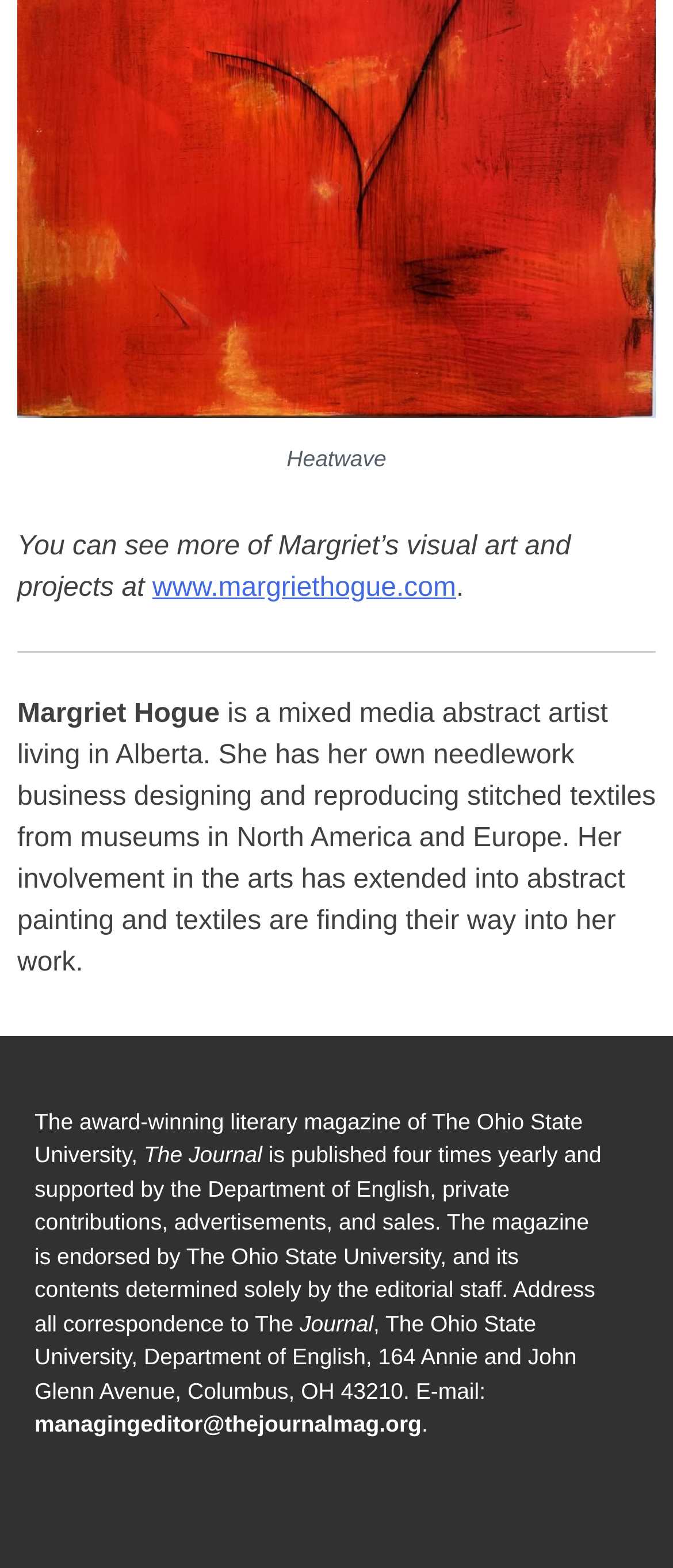What is the location of Margriet Hogue?
Look at the image and respond with a single word or a short phrase.

Alberta